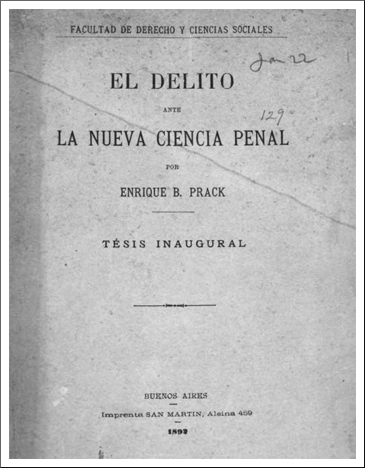What is the name of the author of the thesis?
Examine the webpage screenshot and provide an in-depth answer to the question.

The author's name can be found on the title page of the thesis, where it is written in a formal font. The name 'Enrique B. Prack' is clearly visible, indicating that he is the author of the academic work.